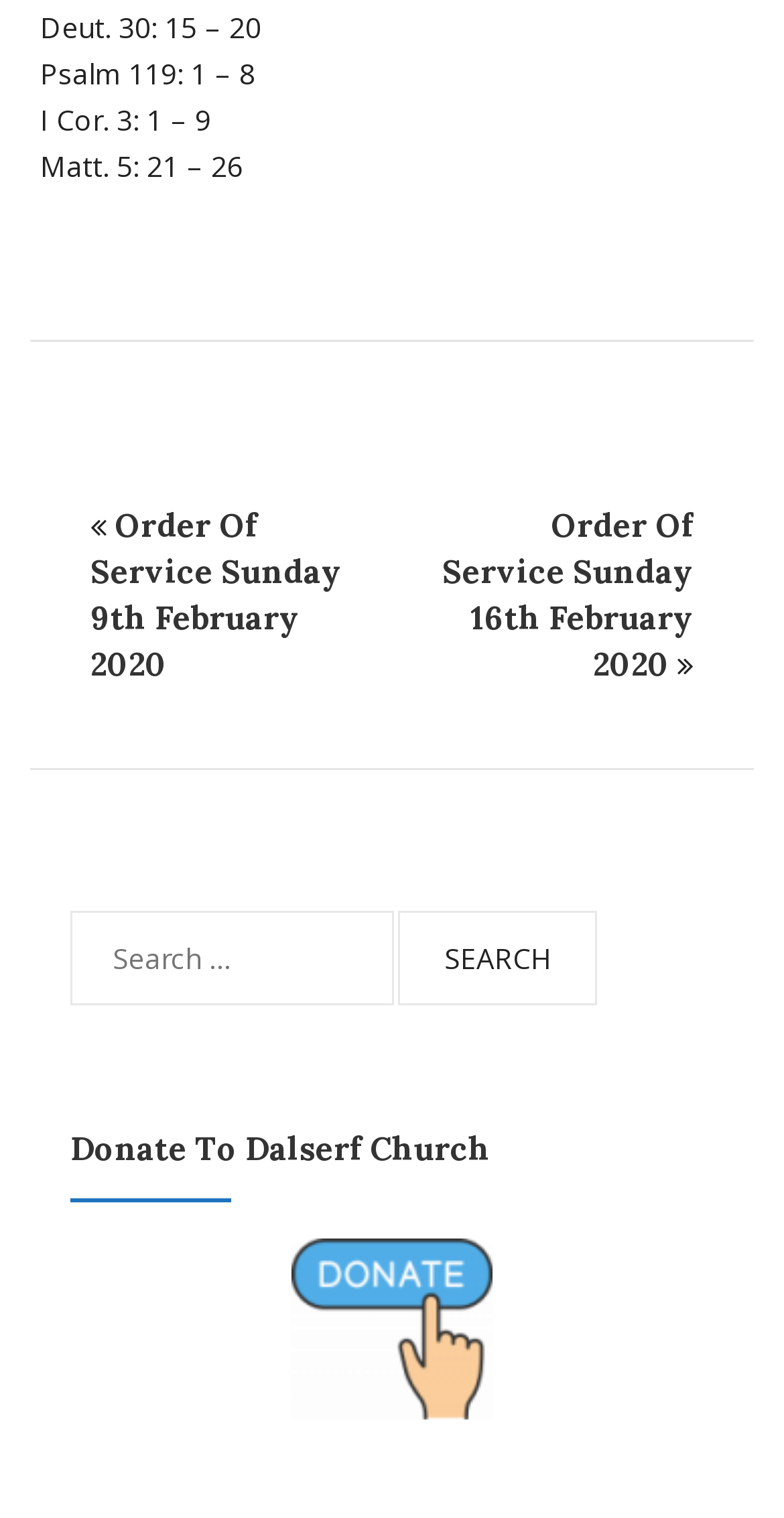What is the bounding box coordinate of the search button?
Use the screenshot to answer the question with a single word or phrase.

[0.508, 0.6, 0.762, 0.662]